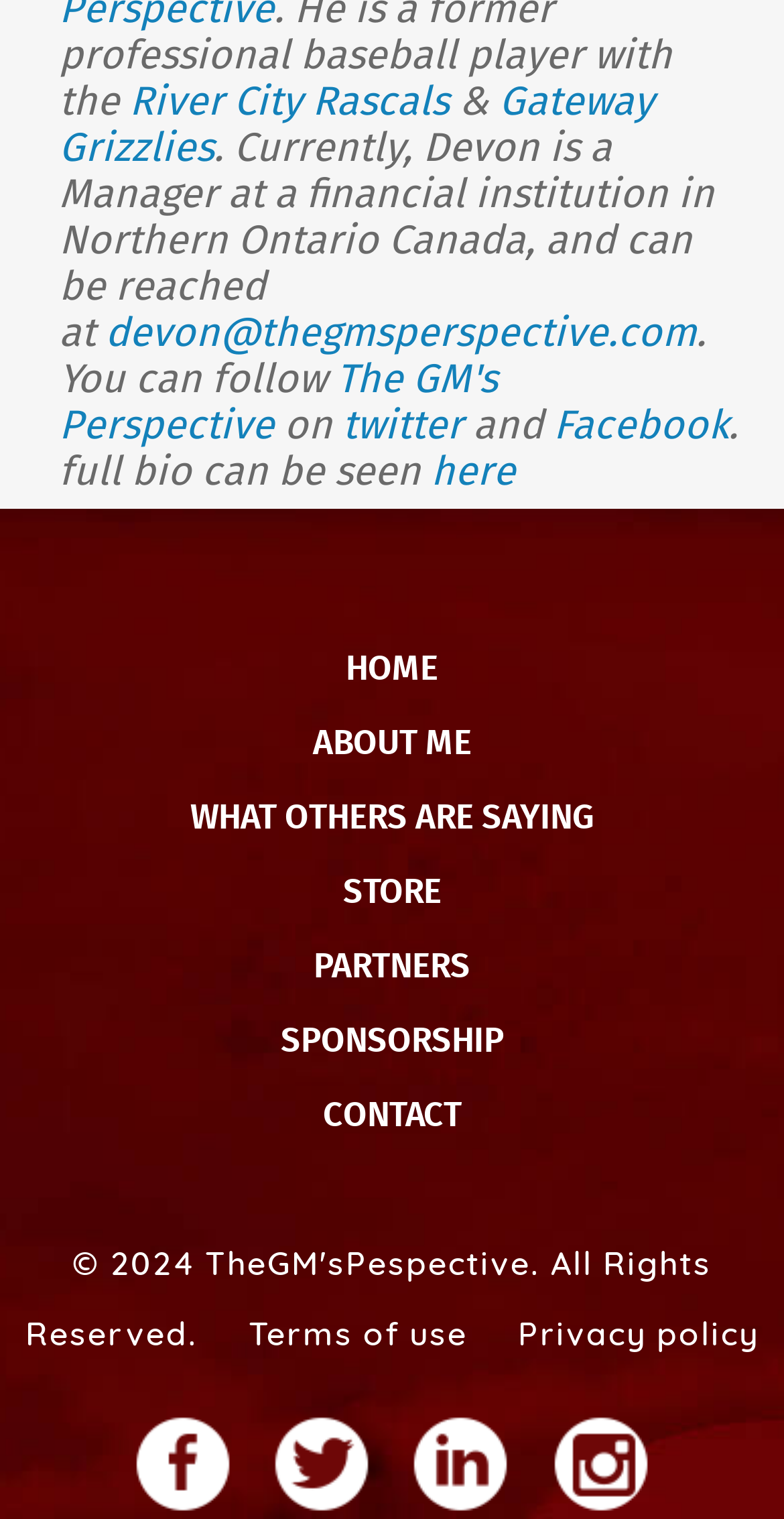Predict the bounding box of the UI element based on the description: "What others are saying". The coordinates should be four float numbers between 0 and 1, formatted as [left, top, right, bottom].

[0.05, 0.512, 0.95, 0.561]